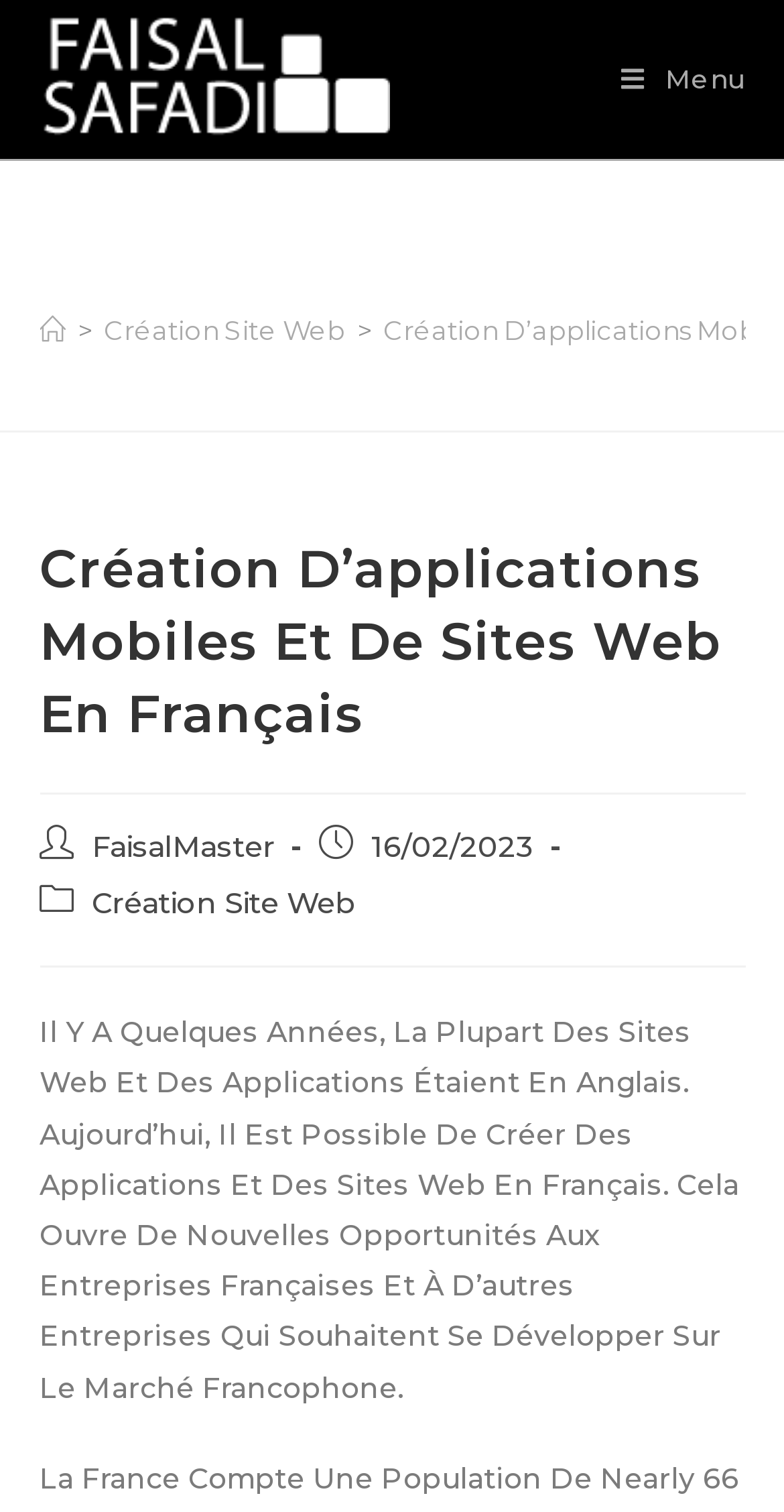Produce an elaborate caption capturing the essence of the webpage.

This webpage is about creating mobile applications and websites in French. At the top left, there is a logo with a link to "Création de site internet freelance à Marrakech" accompanied by an image. On the top right, there is a "Menu mobile" link. 

Below the logo, there is a header section with a "Blog" heading and a navigation menu labeled "Fil d'Ariane" which contains links to "Accueil" and "Création Site Web". 

The main content of the webpage is divided into two sections. The first section has a heading "Création D’applications Mobiles Et De Sites Web En Français" and displays the author's name "FaisalMaster" and the publication date "16/02/2023". 

The second section contains a long paragraph of text, which discusses how most websites and applications were in English a few years ago, but now it is possible to create applications and websites in French, opening up new opportunities for French businesses and others who want to develop in the French-speaking market.